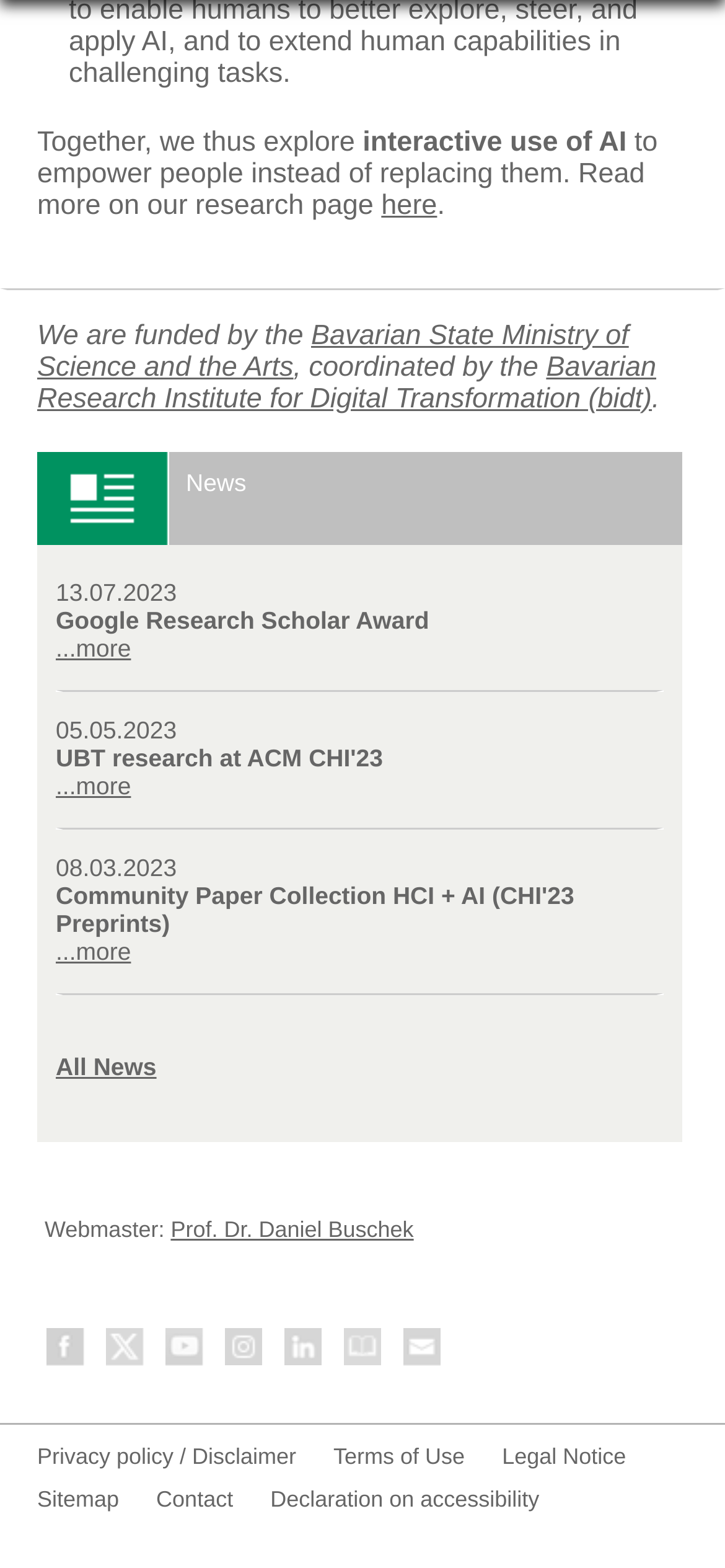Identify the bounding box coordinates for the UI element that matches this description: "Privacy policy / Disclaimer".

[0.051, 0.919, 0.409, 0.947]